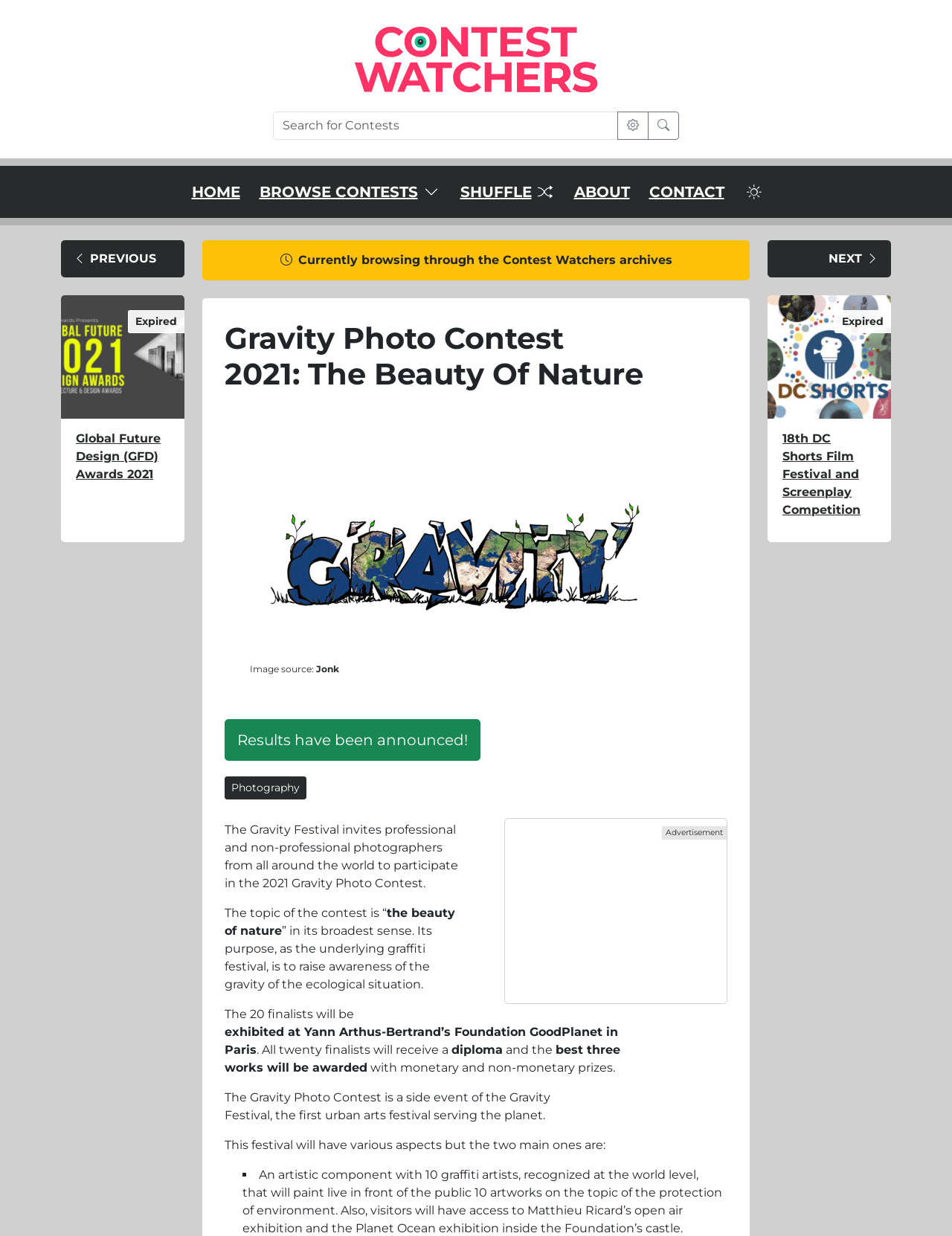Locate the bounding box coordinates of the element that should be clicked to execute the following instruction: "Read about Solar Return chart".

None